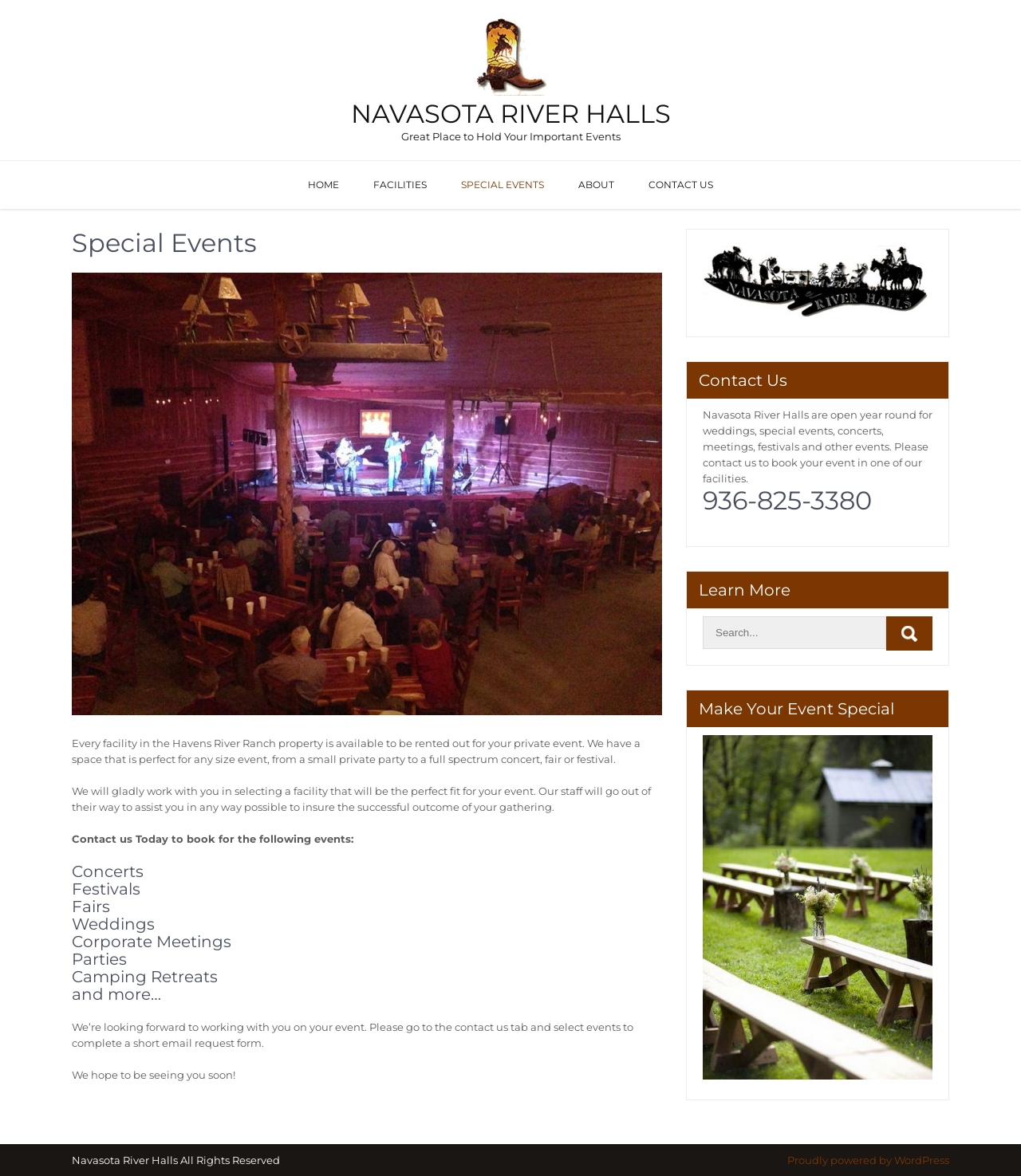Determine the bounding box coordinates of the UI element described below. Use the format (top-left x, top-left y, bottom-right x, bottom-right y) with floating point numbers between 0 and 1: Department of Energy’s site

None